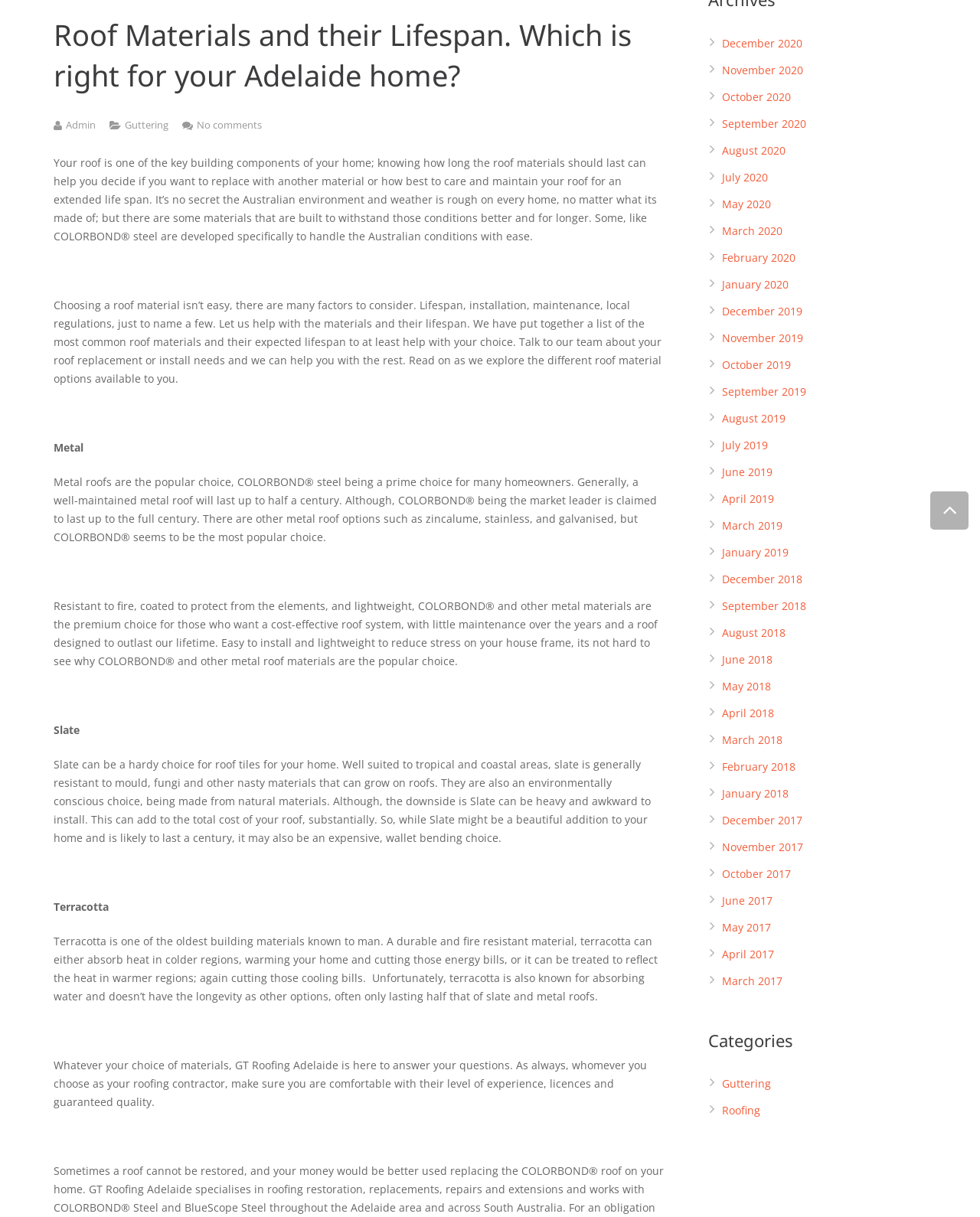Based on the element description, predict the bounding box coordinates (top-left x, top-left y, bottom-right x, bottom-right y) for the UI element in the screenshot: No comments

[0.201, 0.097, 0.267, 0.108]